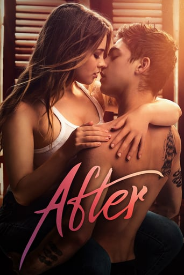What is the release year of the film 'After'?
Use the screenshot to answer the question with a single word or phrase.

2019